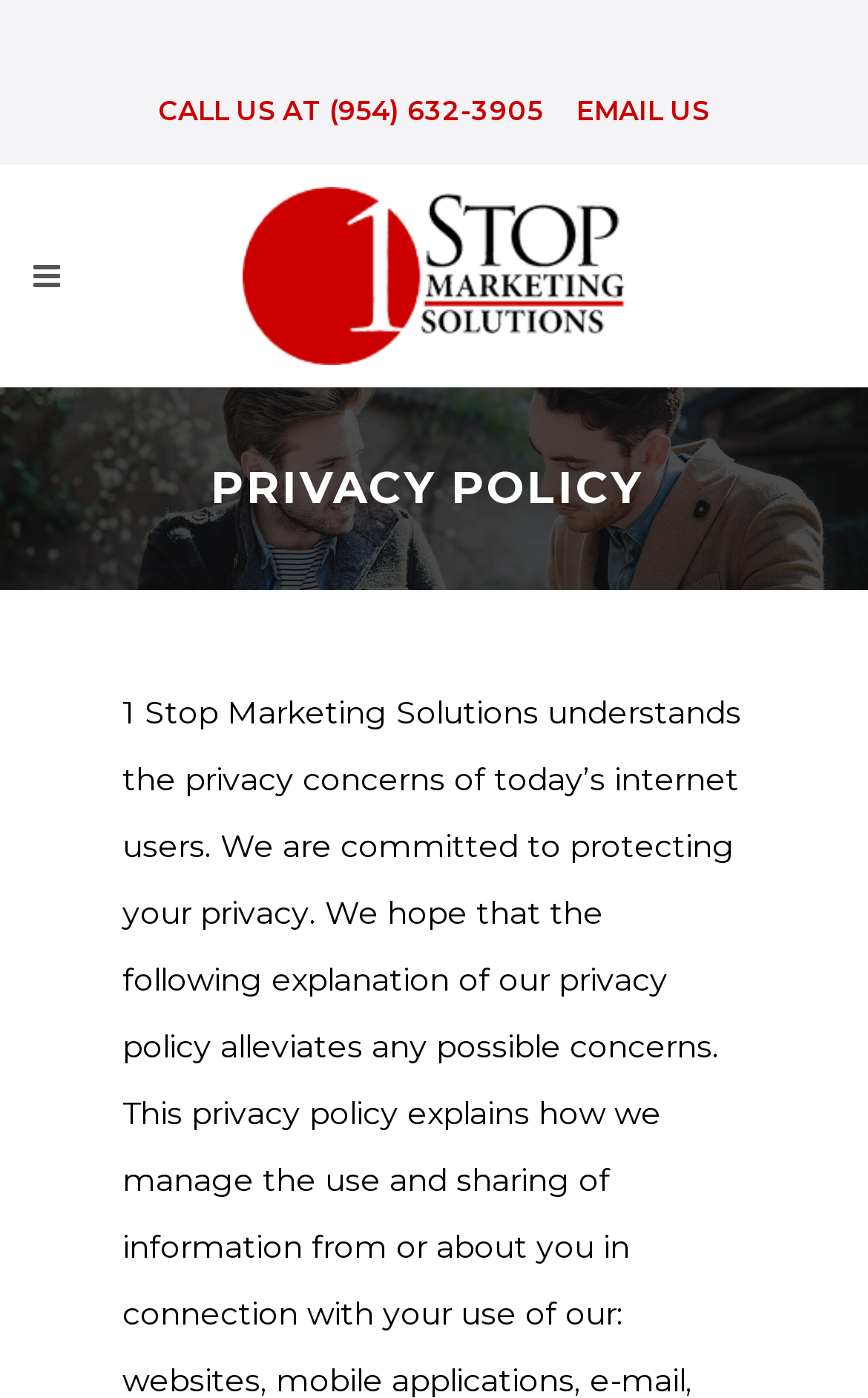Bounding box coordinates should be provided in the format (top-left x, top-left y, bottom-right x, bottom-right y) with all values between 0 and 1. Identify the bounding box for this UI element: Email Us

[0.626, 0.053, 0.818, 0.105]